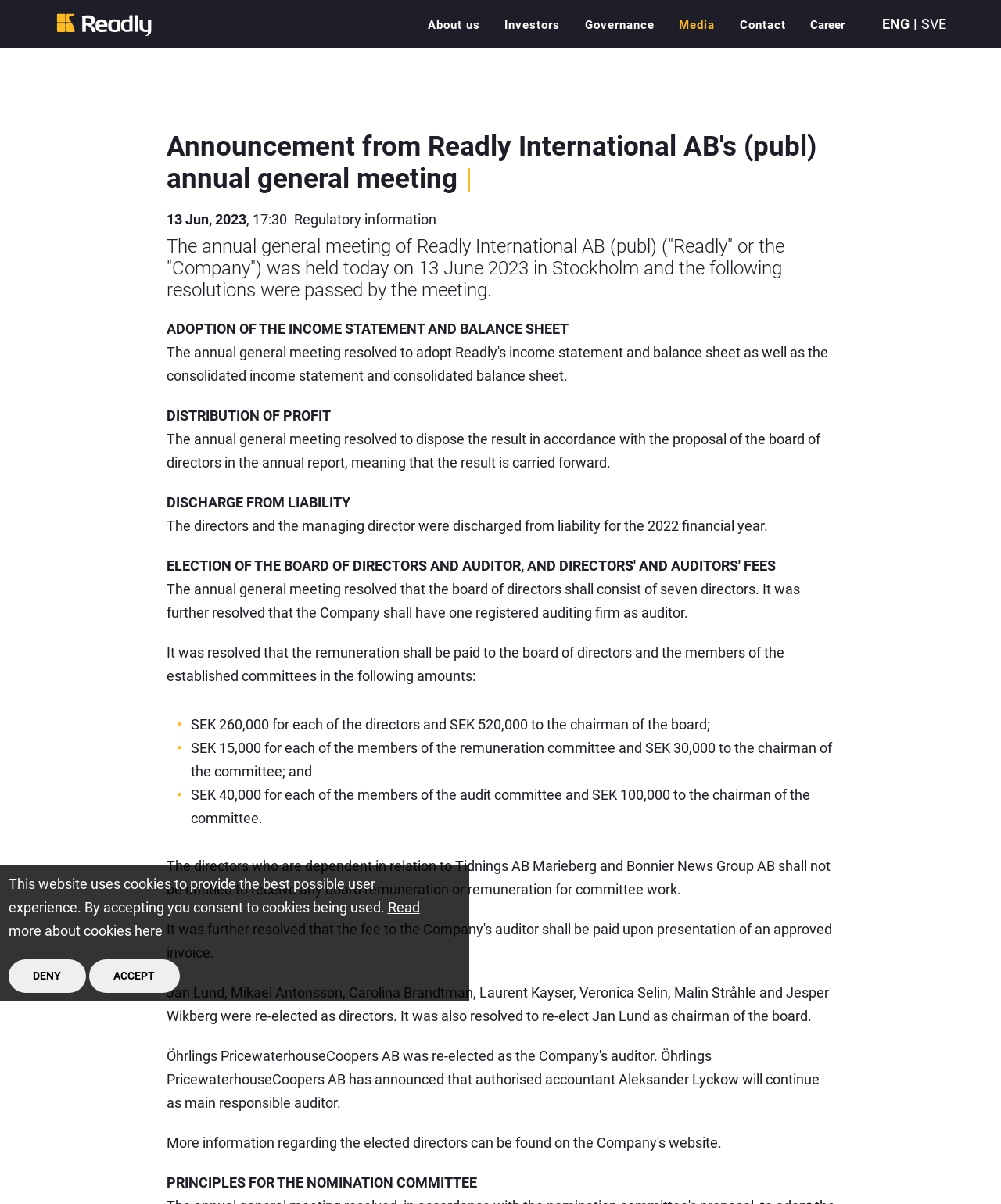What is the text of the webpage's headline?

Announcement from Readly International AB's (publ) annual general meeting